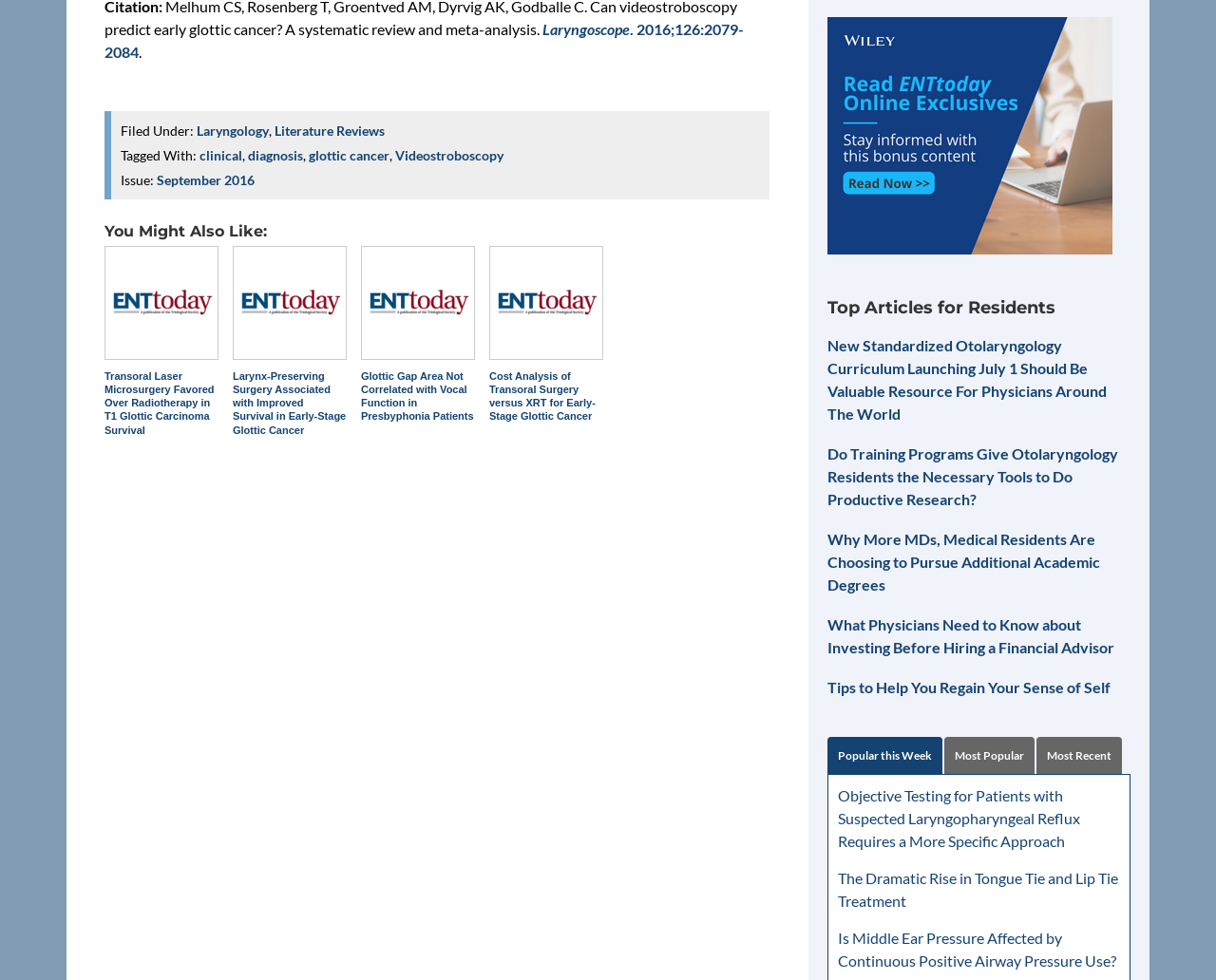Kindly determine the bounding box coordinates for the clickable area to achieve the given instruction: "Check out Popular this Week".

[0.681, 0.753, 0.774, 0.79]